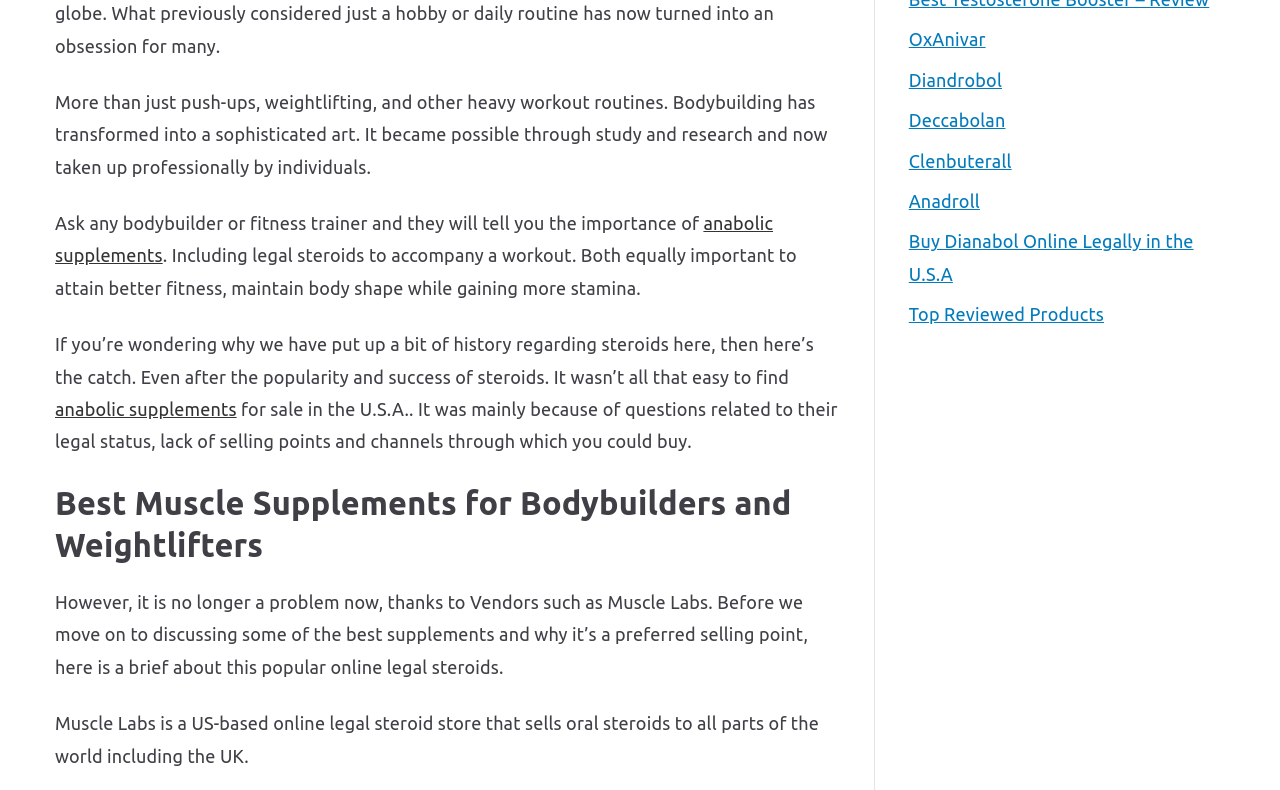Please find the bounding box coordinates of the clickable region needed to complete the following instruction: "Click on 'OxAnivar'". The bounding box coordinates must consist of four float numbers between 0 and 1, i.e., [left, top, right, bottom].

[0.71, 0.03, 0.77, 0.071]